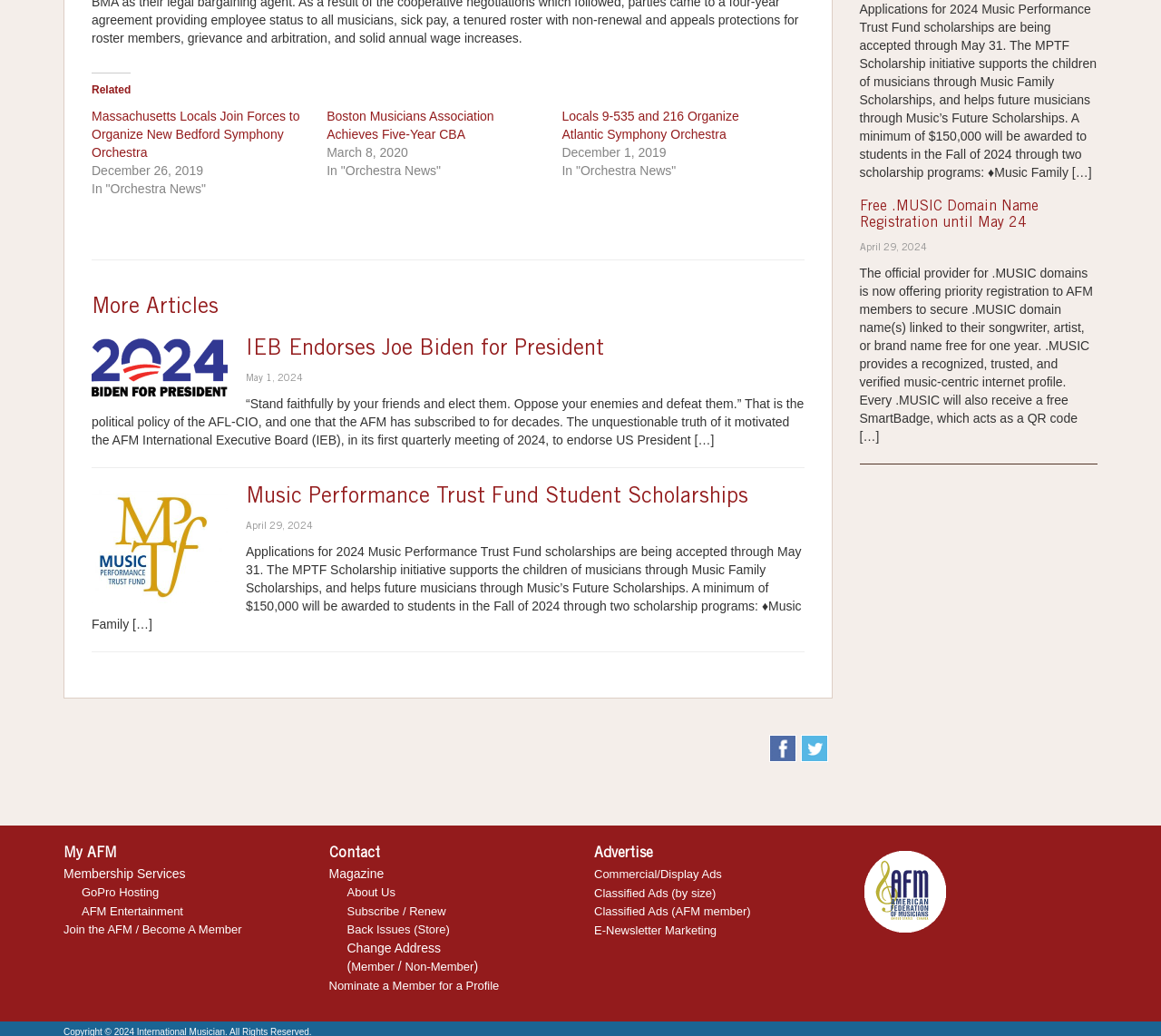Identify the bounding box for the UI element that is described as follows: "E-Newsletter Marketing".

[0.512, 0.891, 0.617, 0.905]